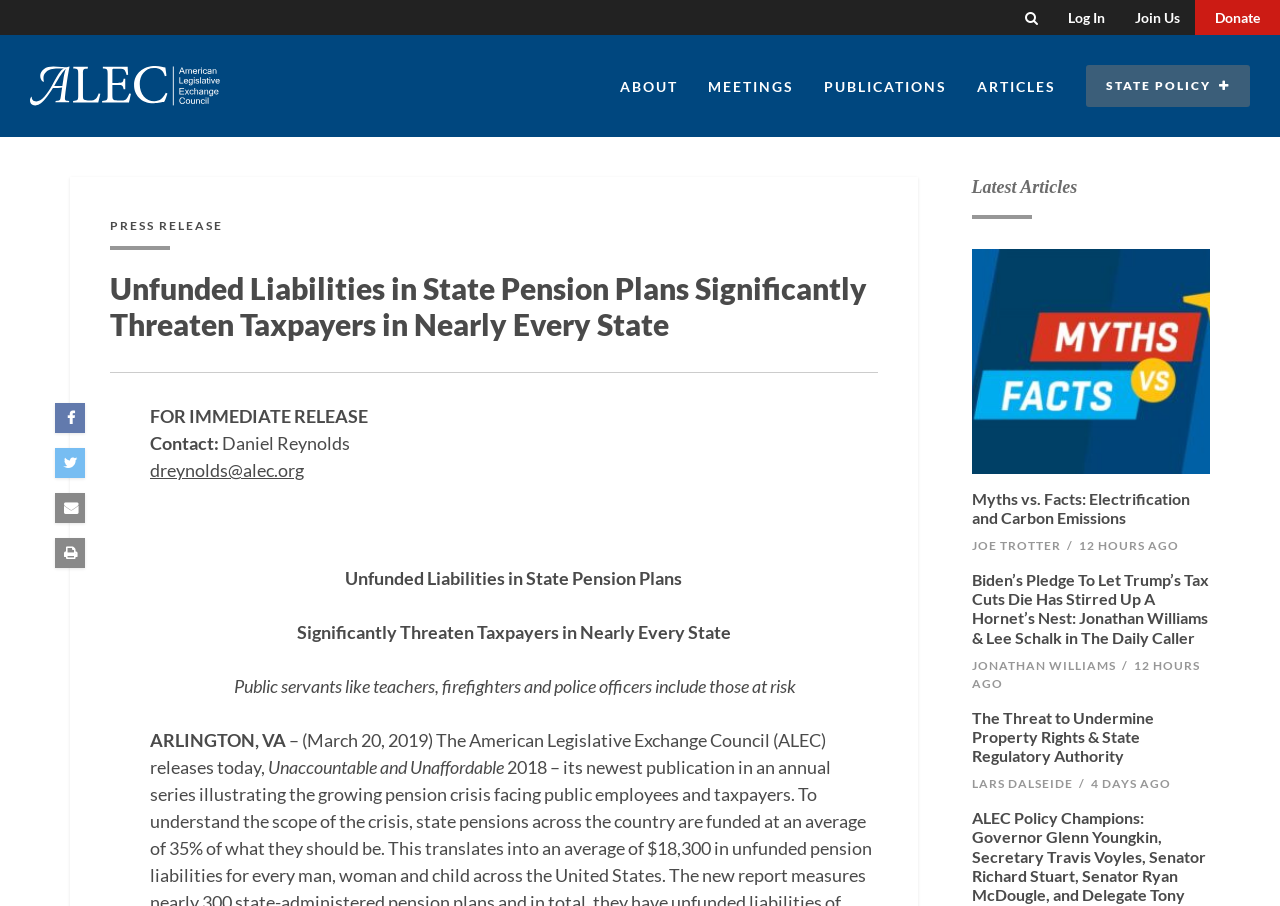What is the search button located?
Please respond to the question thoroughly and include all relevant details.

Based on the bounding box coordinates, the search button is located at [0.789, 0.0, 0.823, 0.039], which indicates it is positioned at the top right corner of the webpage.